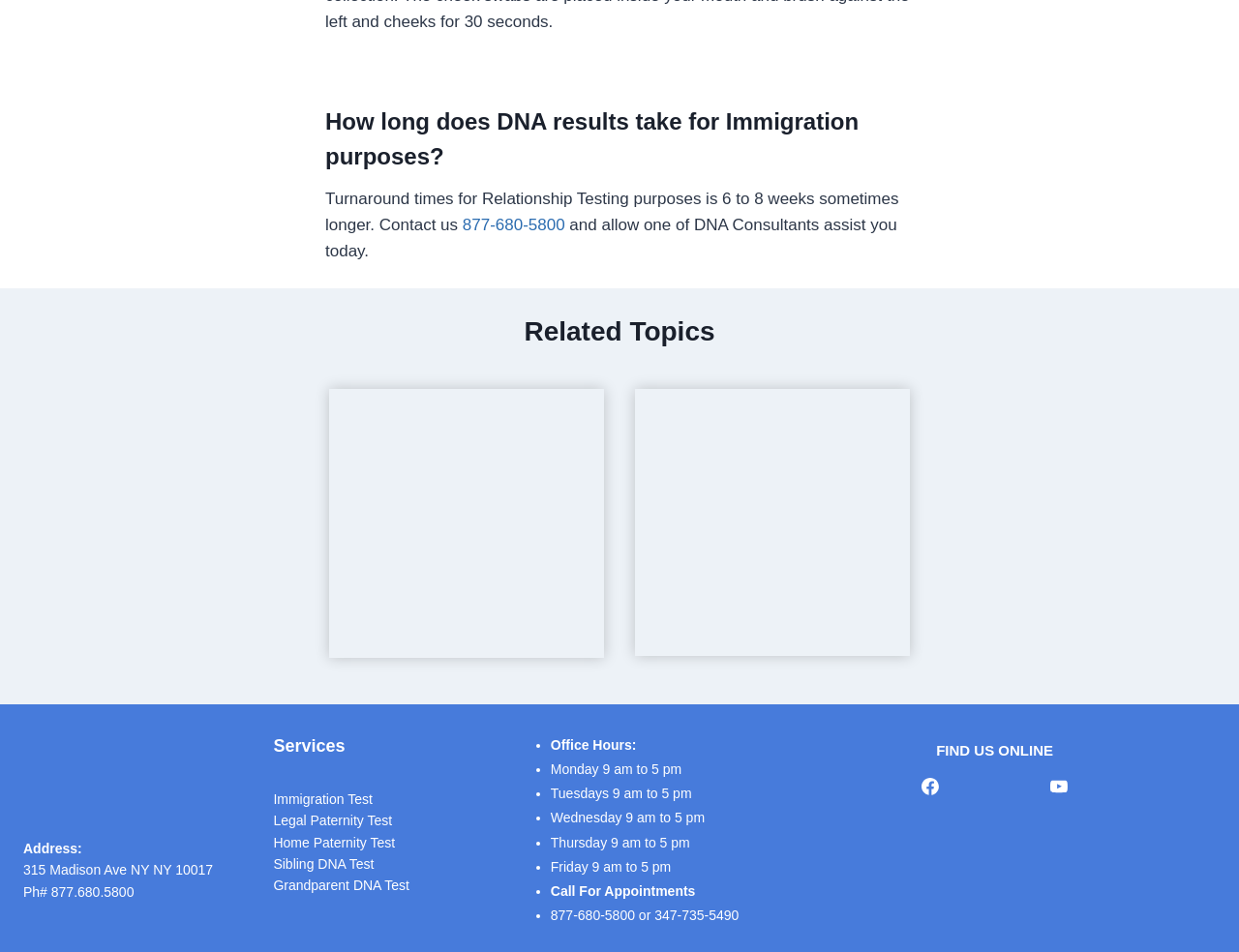What is the phone number to contact for assistance?
Give a single word or phrase answer based on the content of the image.

877-680-5800